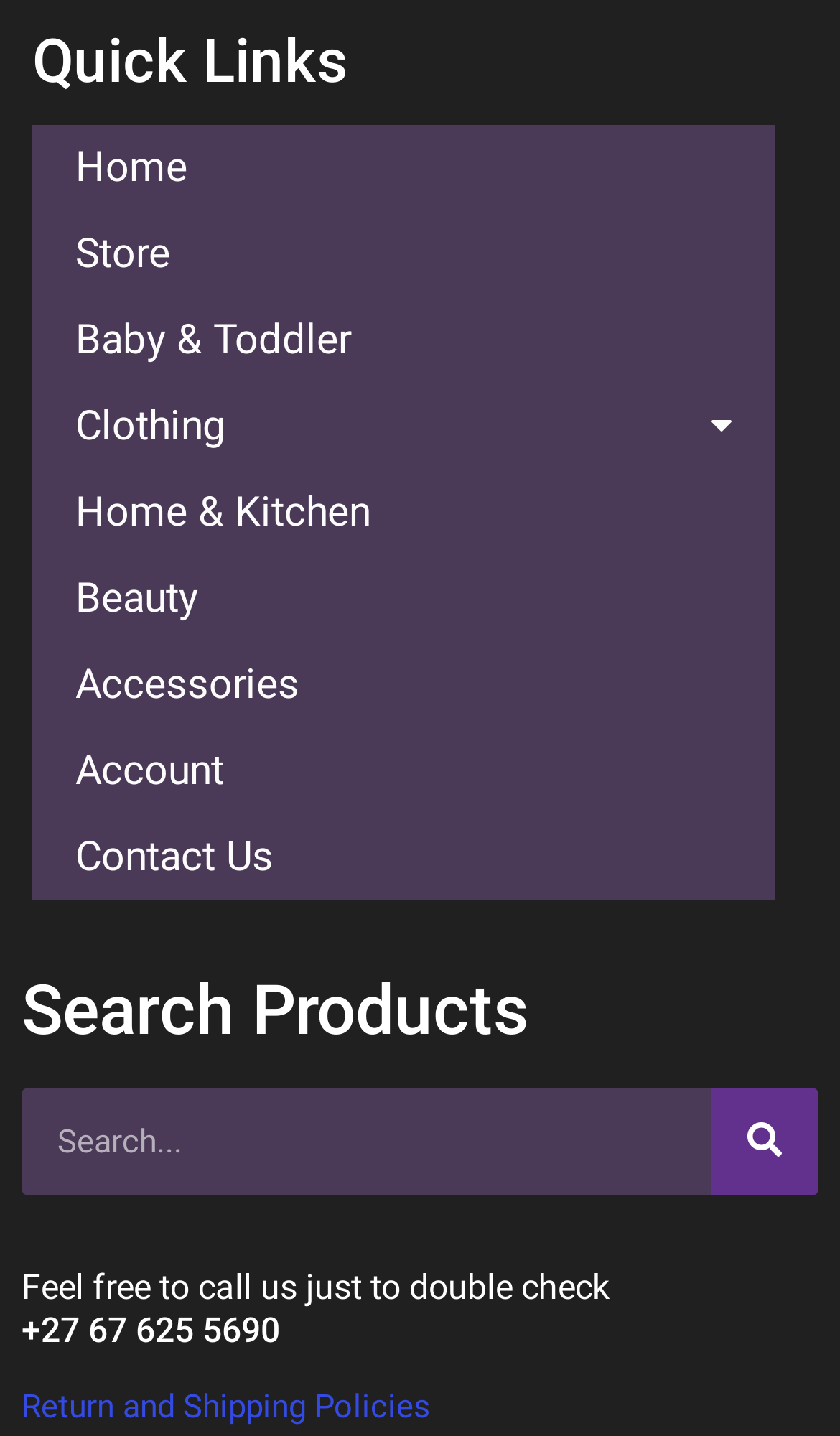Identify the bounding box coordinates of the area you need to click to perform the following instruction: "View Clothing options".

[0.038, 0.266, 0.923, 0.326]